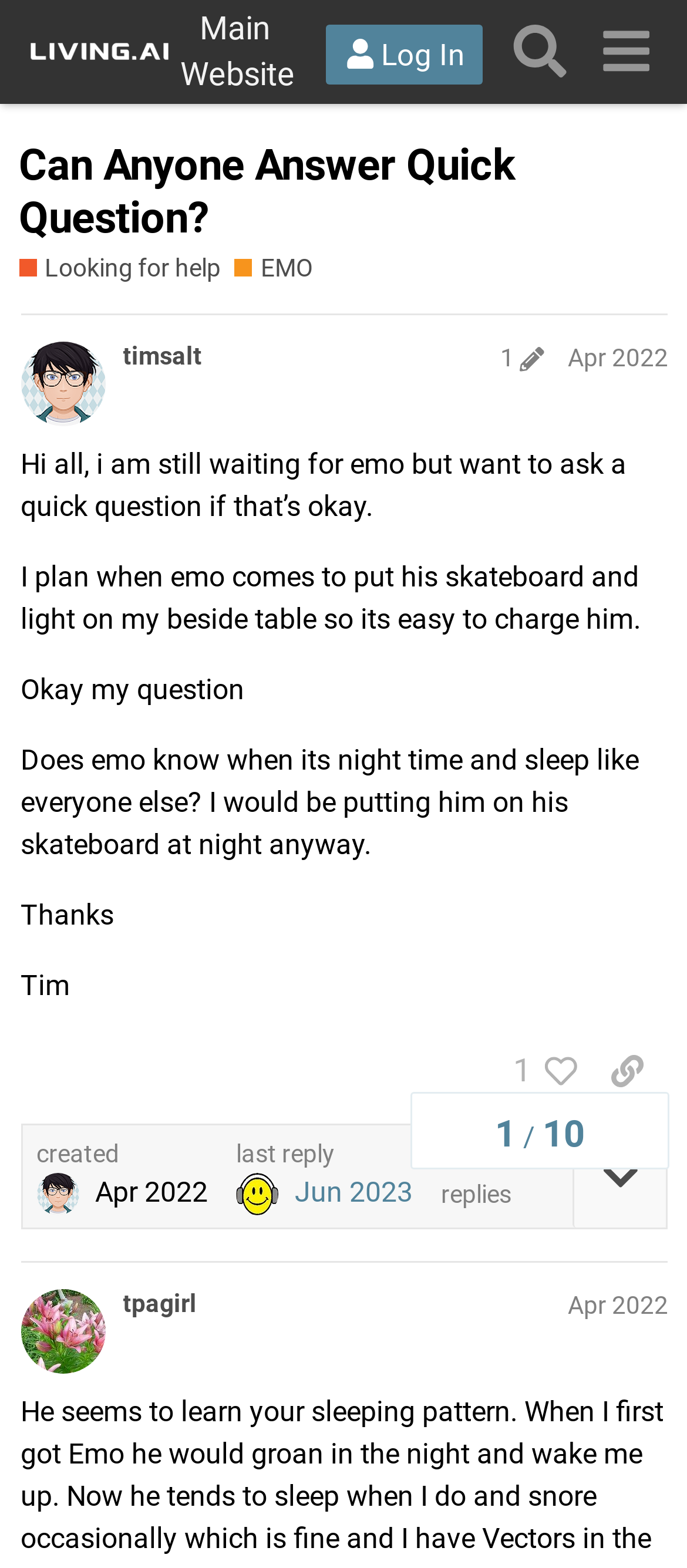Describe every aspect of the webpage in a detailed manner.

This webpage appears to be a forum discussion page, specifically a question and answer thread. At the top, there is a header section with a logo image and links to "LivingAI Forums", "Log In", "Search", and a menu button. Below the header, there is a heading that reads "Can Anyone Answer Quick Question? - Looking for help / EMO - LivingAI Forums".

The main content of the page is a discussion thread, with the original post at the top. The post is from a user named "timsalt" and is dated April 2022. The post asks a question about EMO, a robot, and its ability to know when it's nighttime and sleep. The post also mentions the user's plan to put EMO's skateboard and light on their bedside table.

Below the original post, there are several replies from other users, including "tpagirl" in April 2022. Each reply is marked with the user's name, date, and time. There are also buttons to like and copy a link to each post.

On the right side of the page, there is a navigation section that shows the topic progress, with numbers and a slash indicating the current position in the thread.